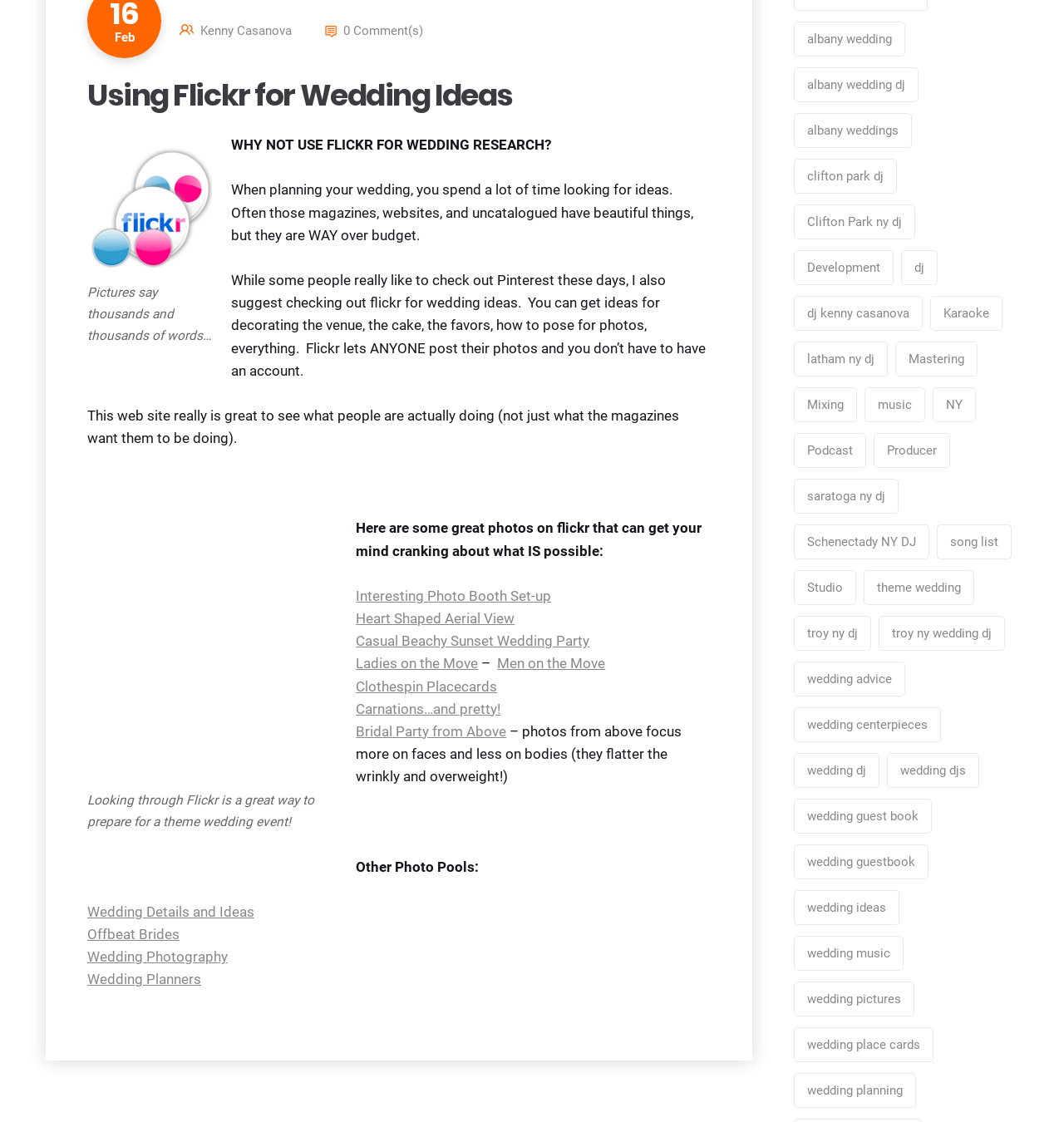What type of photos are mentioned on this webpage?
Look at the screenshot and respond with one word or a short phrase.

Wedding photos